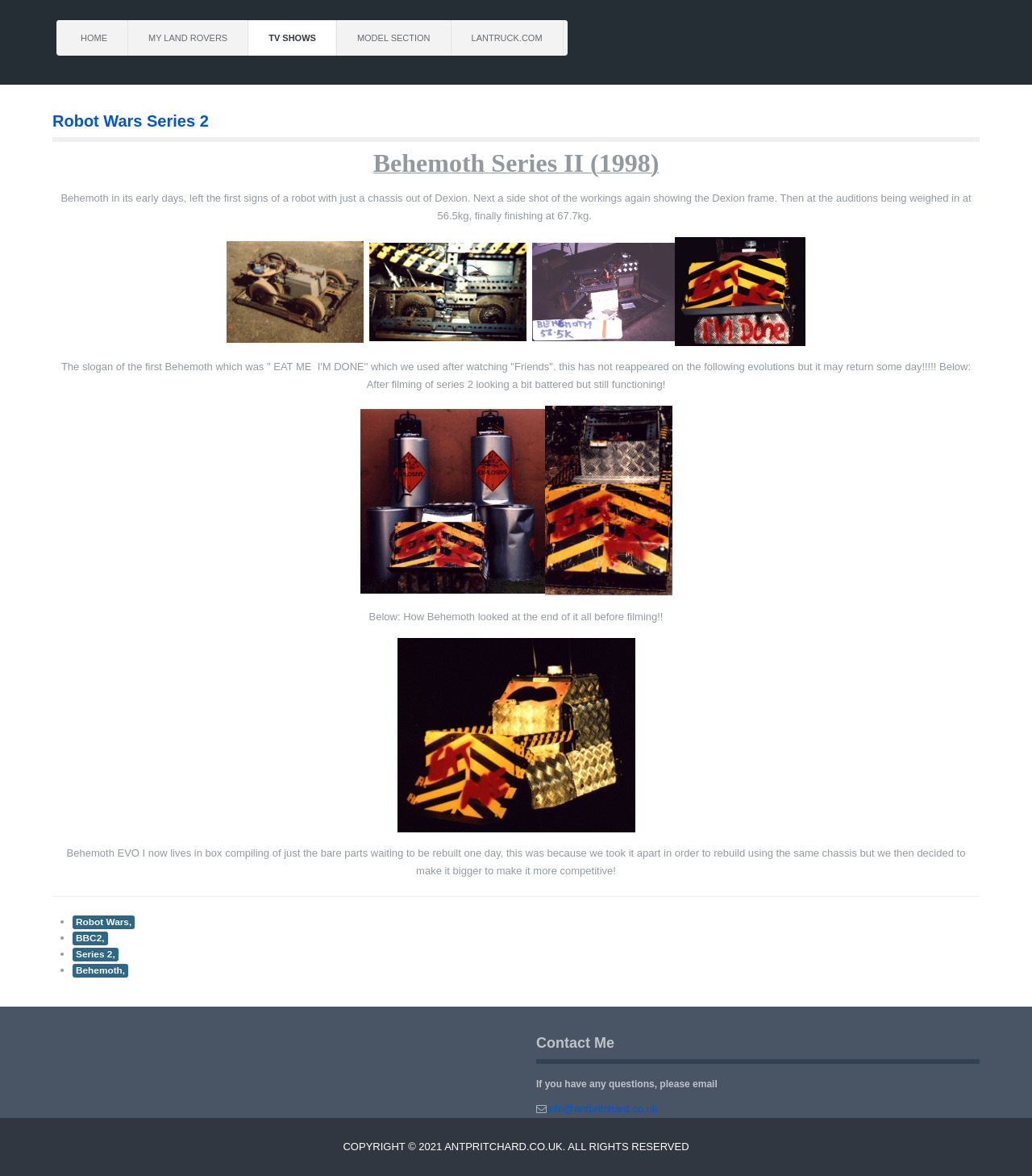Give a one-word or short-phrase answer to the following question: 
What is the weight of the robot?

56.5kg